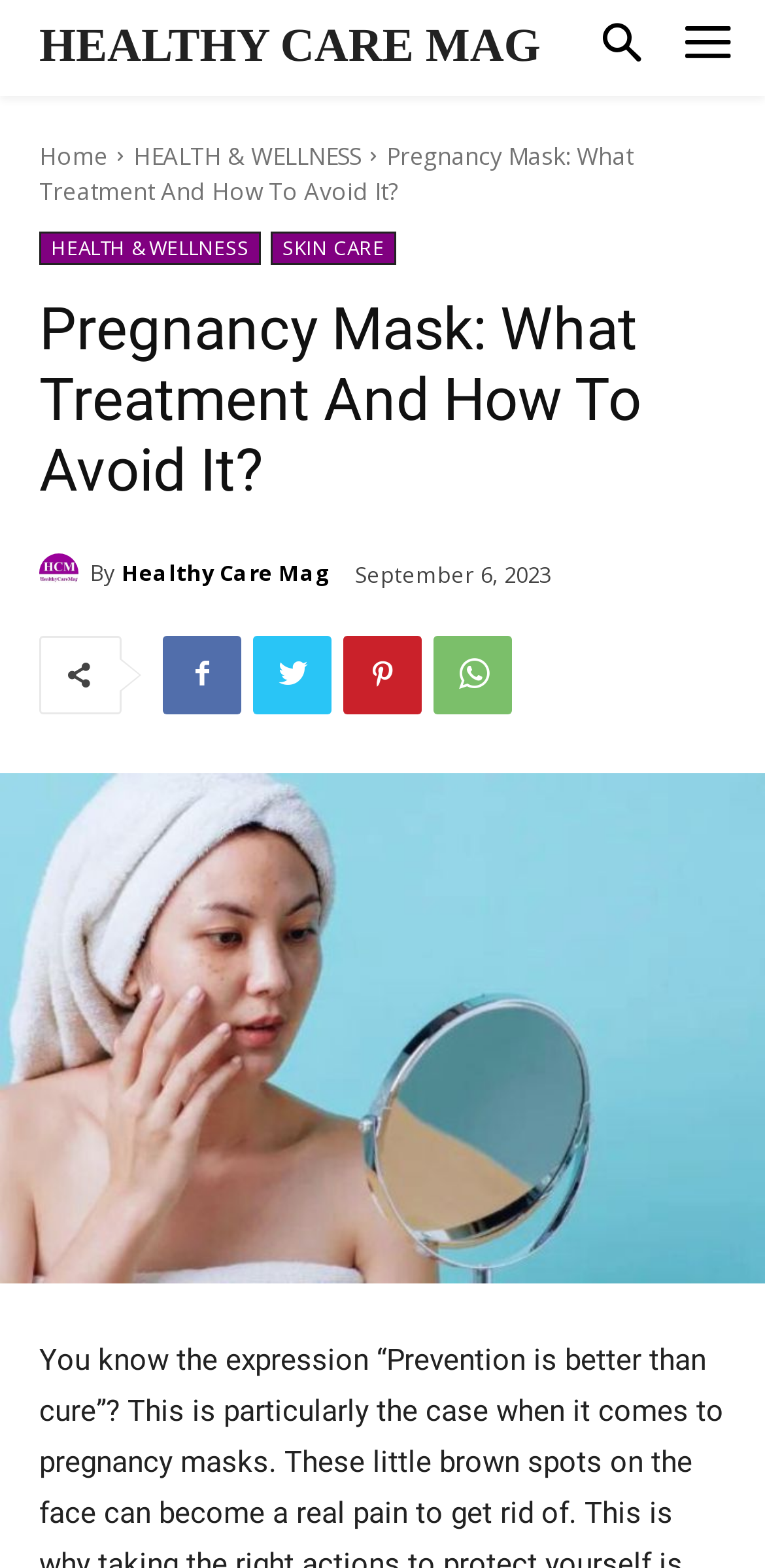Please specify the bounding box coordinates of the element that should be clicked to execute the given instruction: 'Click the 'Search' button'. Ensure the coordinates are four float numbers between 0 and 1, expressed as [left, top, right, bottom].

[0.751, 0.0, 0.875, 0.061]